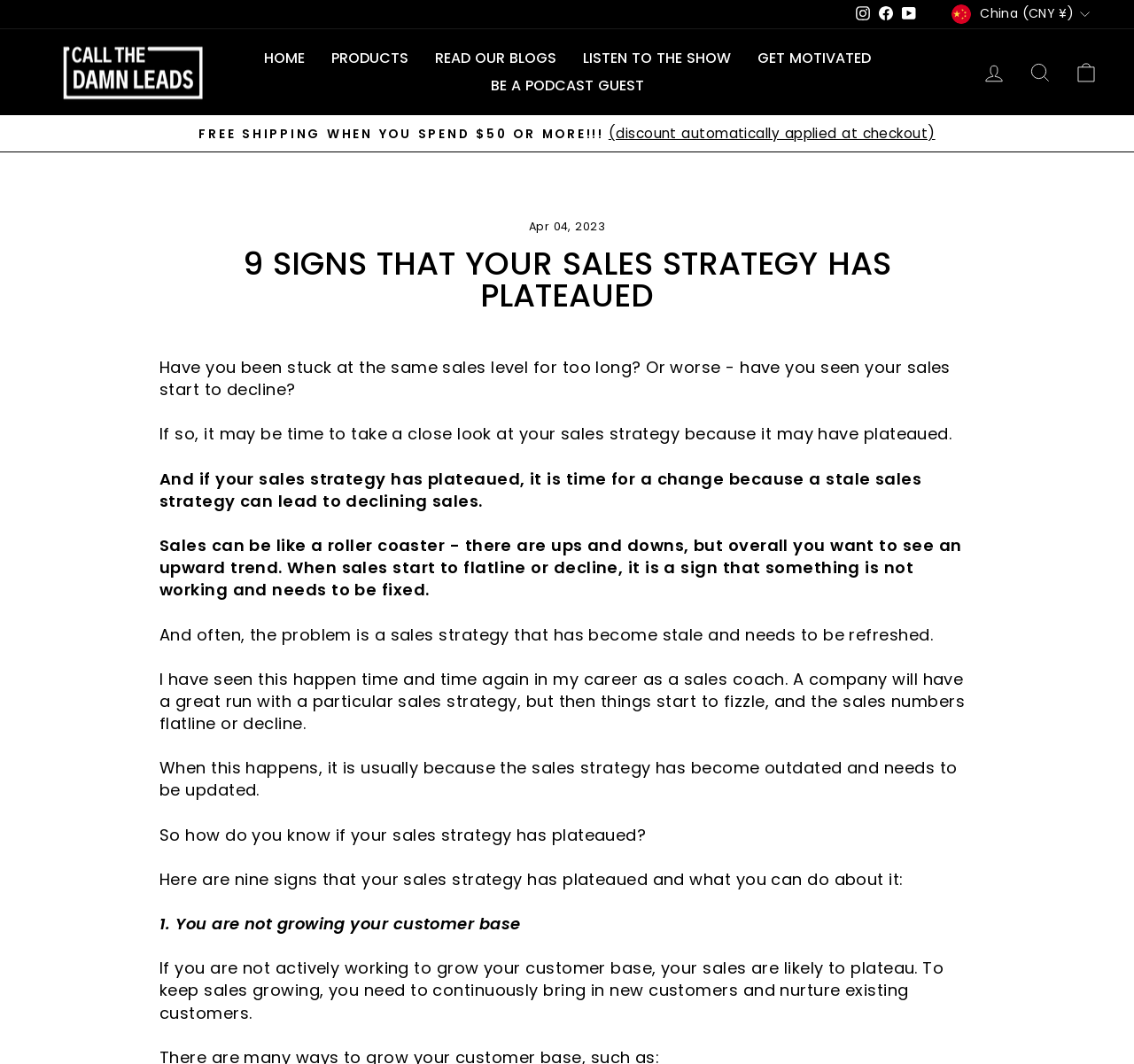Predict the bounding box of the UI element based on this description: "True Pricing".

None